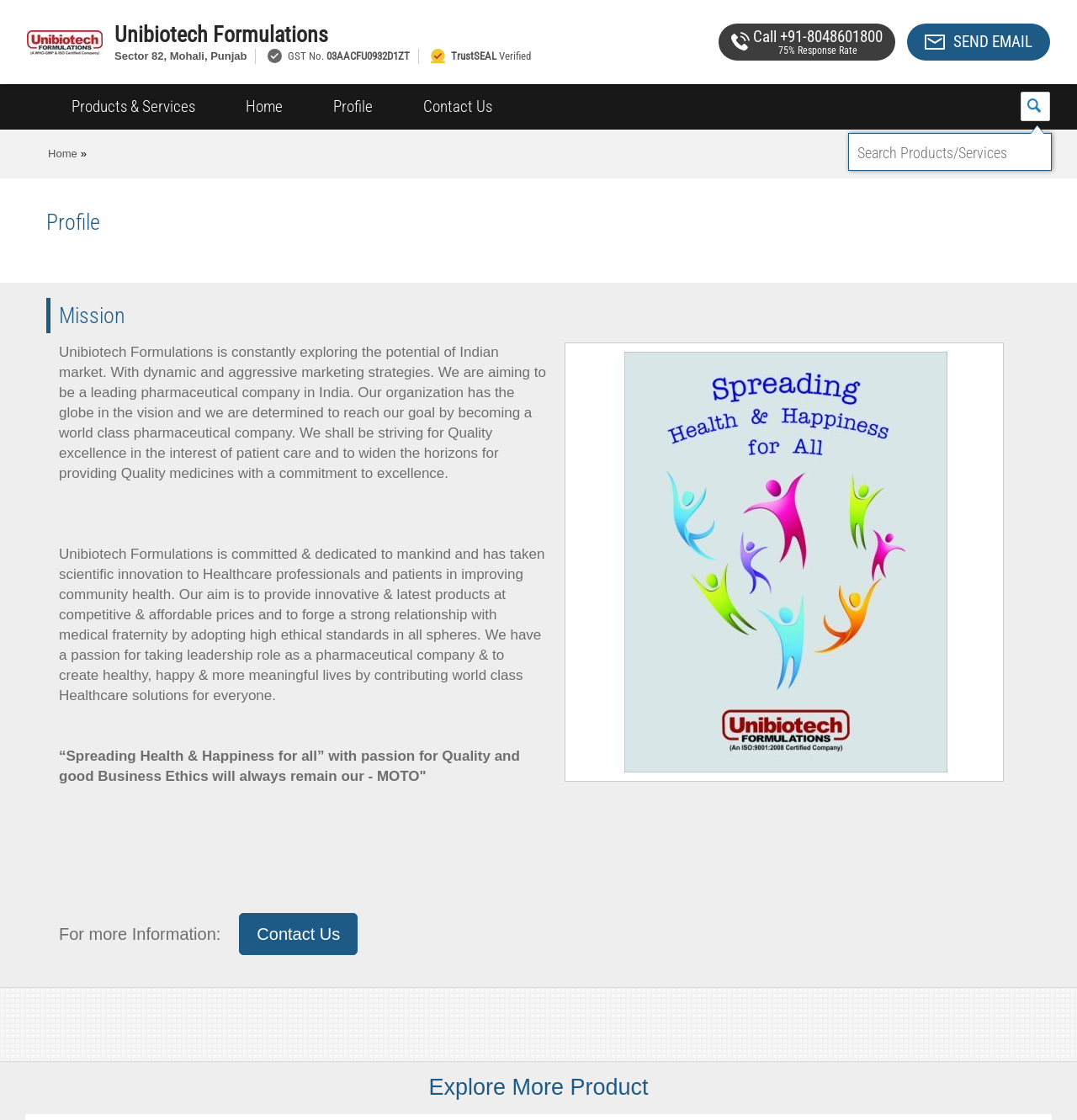Can you find the bounding box coordinates for the element to click on to achieve the instruction: "Search for products or services"?

[0.788, 0.121, 0.976, 0.152]